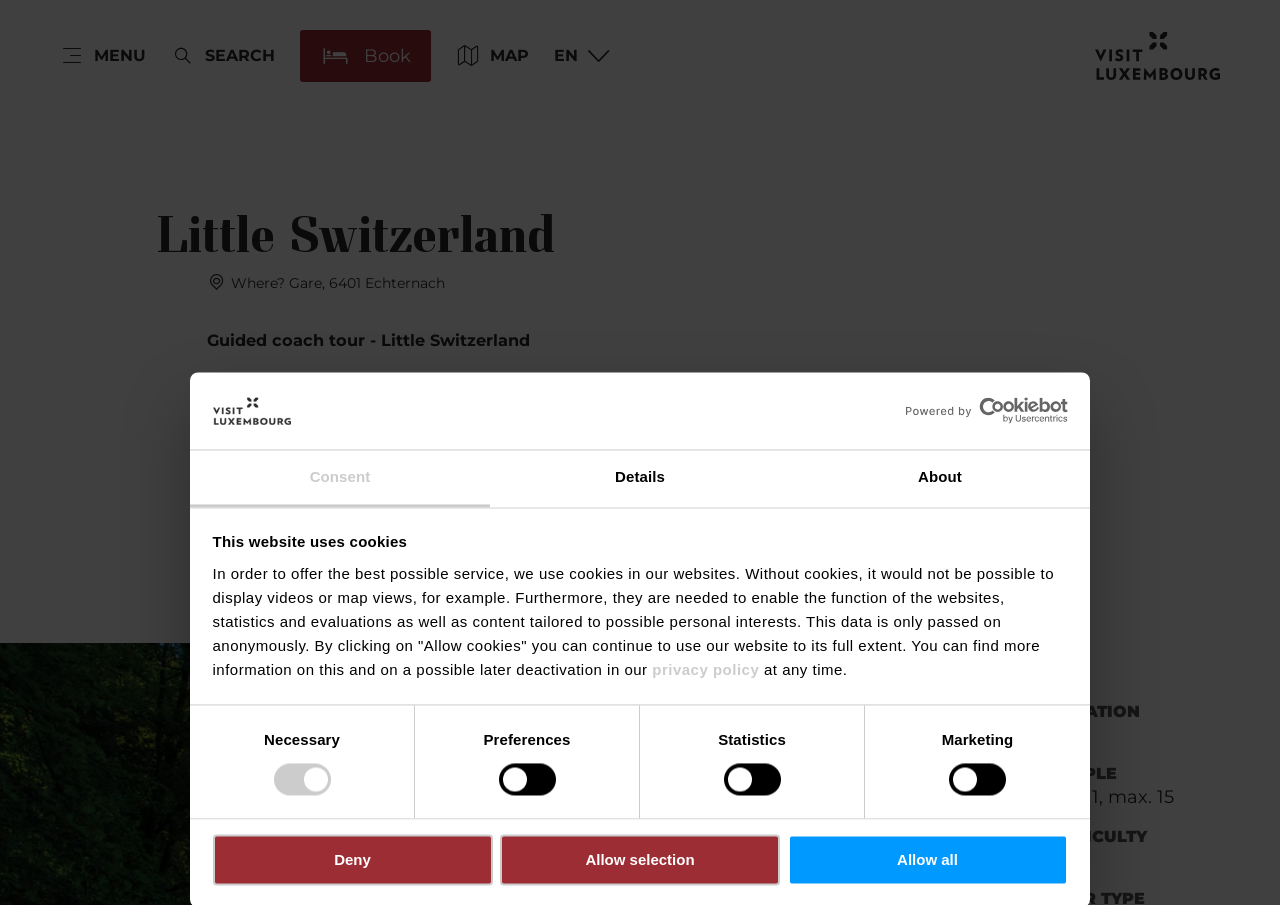Please find the bounding box for the UI component described as follows: "privacy policy".

[0.51, 0.731, 0.593, 0.75]